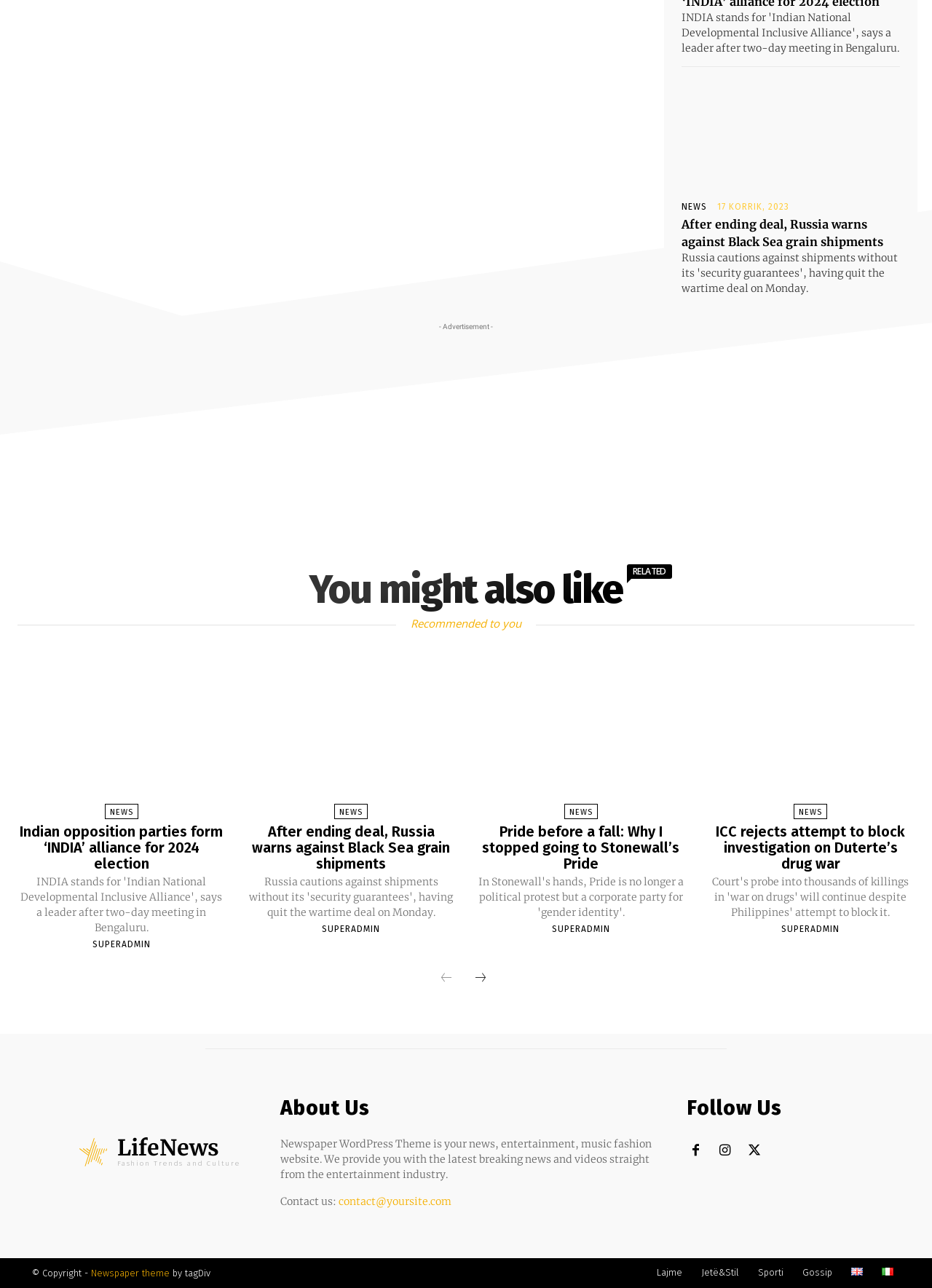Please answer the following question using a single word or phrase: 
What is the copyright information at the bottom of the page?

Copyright - Newspaper theme by tagDiv